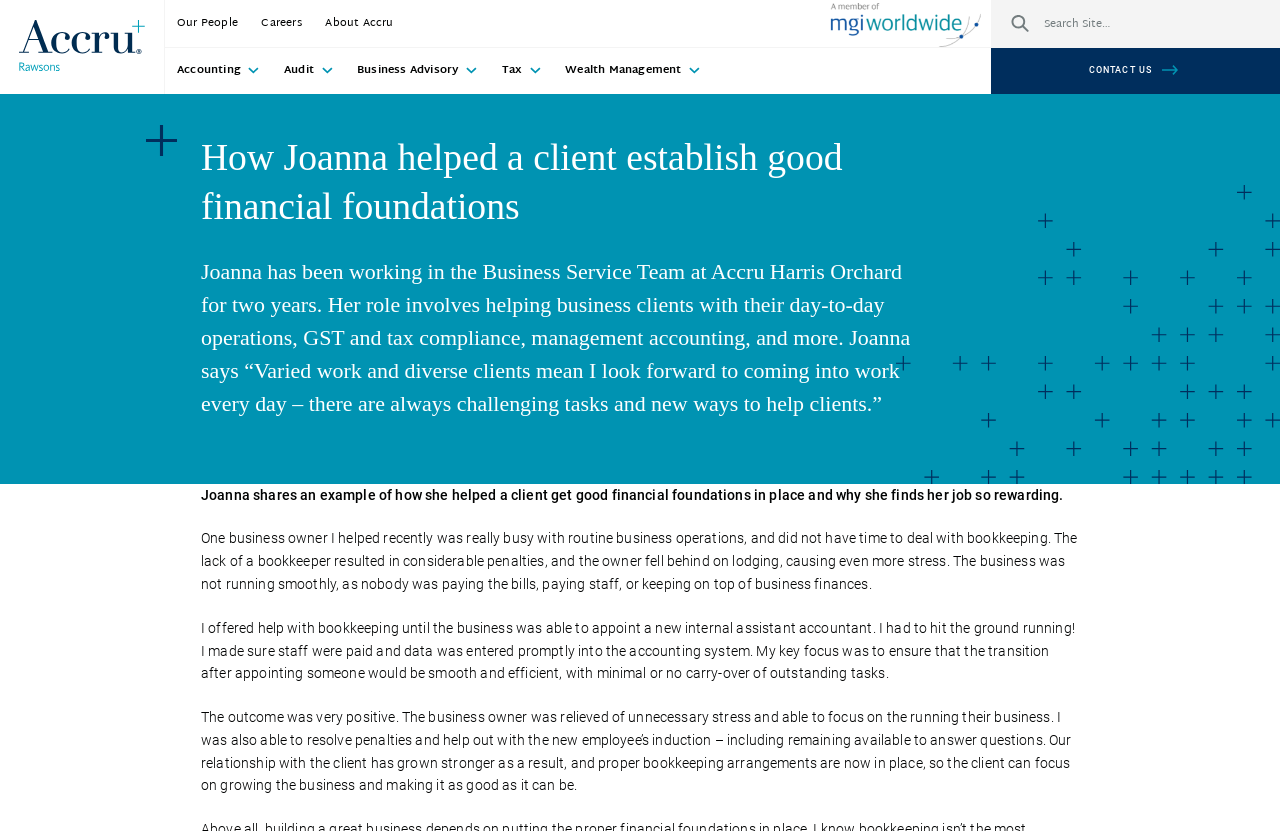Identify the text that serves as the heading for the webpage and generate it.

How Joanna helped a client establish good financial foundations